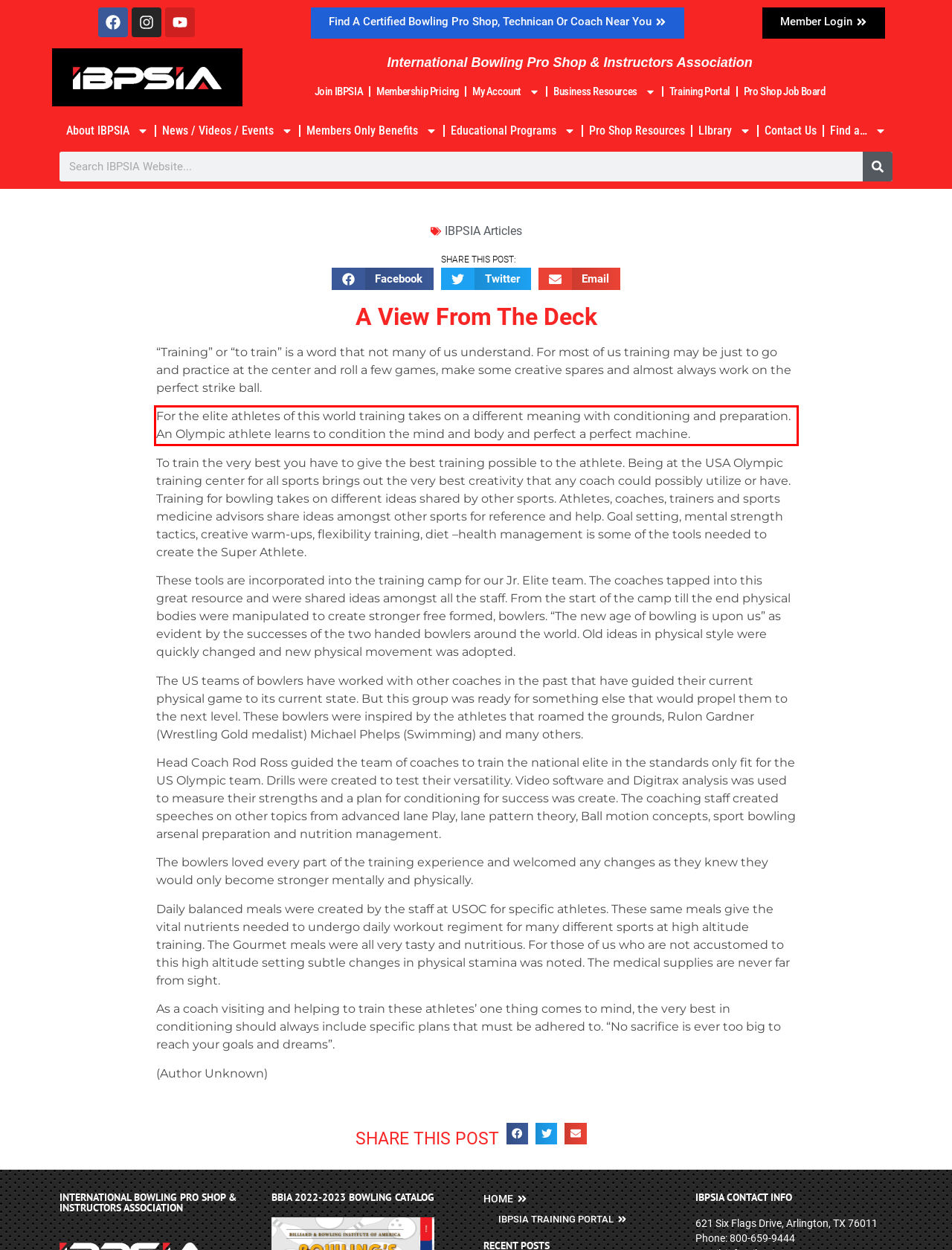There is a screenshot of a webpage with a red bounding box around a UI element. Please use OCR to extract the text within the red bounding box.

For the elite athletes of this world training takes on a different meaning with conditioning and preparation. An Olympic athlete learns to condition the mind and body and perfect a perfect machine.